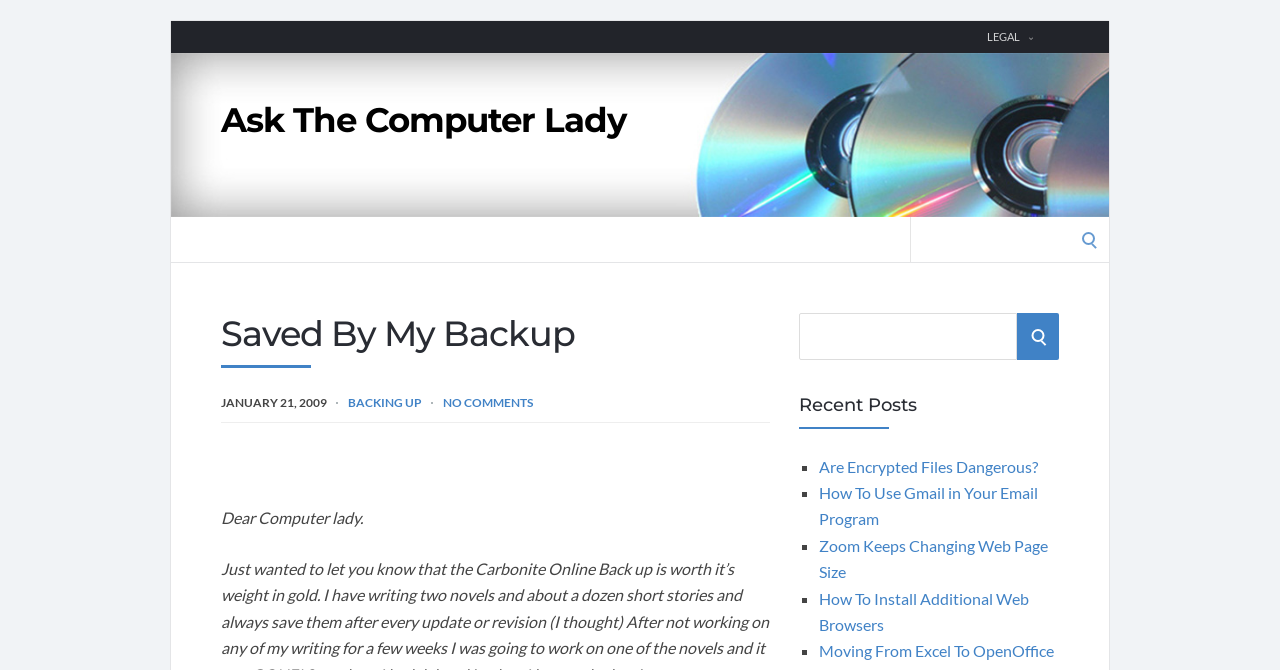Give the bounding box coordinates for the element described as: "No Comments".

[0.346, 0.589, 0.416, 0.611]